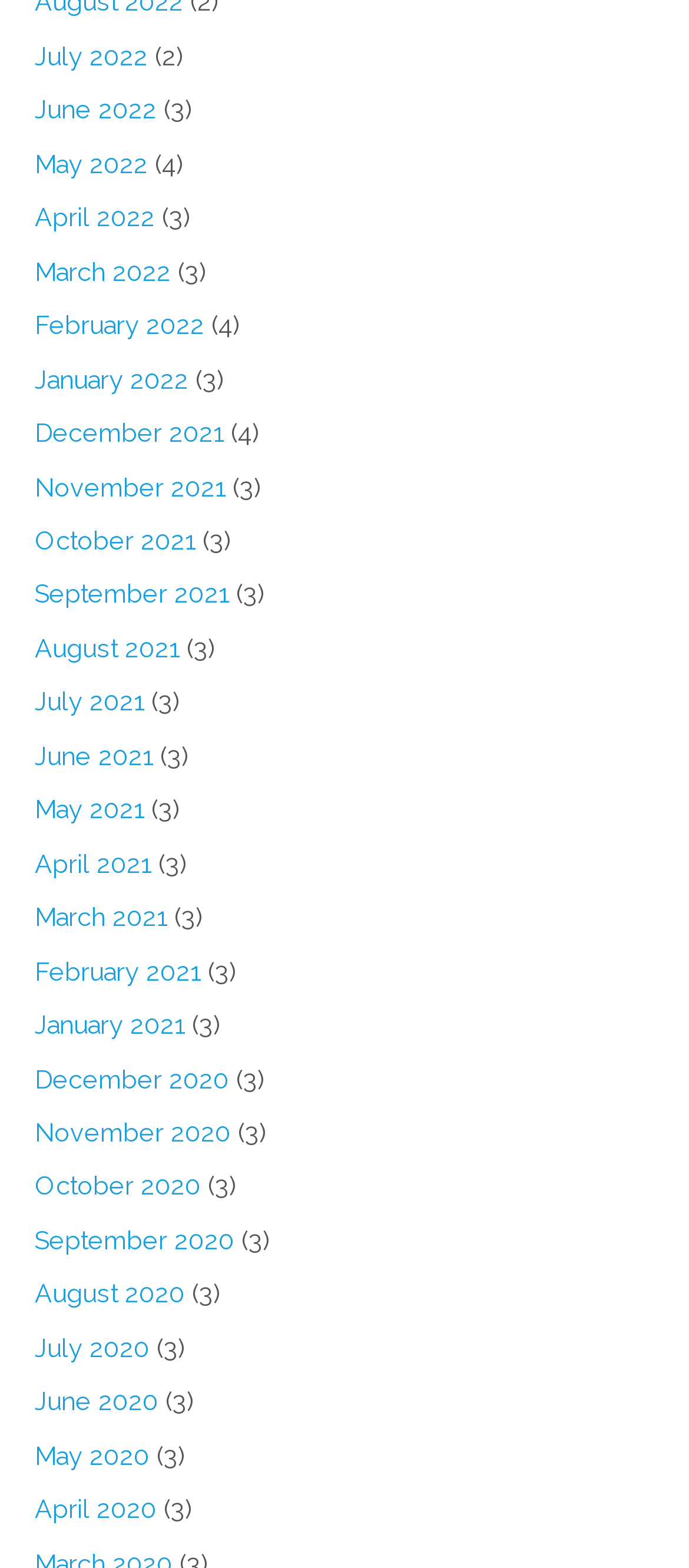How many months are listed for the year 2021?
Please give a detailed and elaborate answer to the question.

I counted the number of links that correspond to the year 2021, which are December 2021, November 2021, October 2021, ..., and January 2021, totaling 12 links.